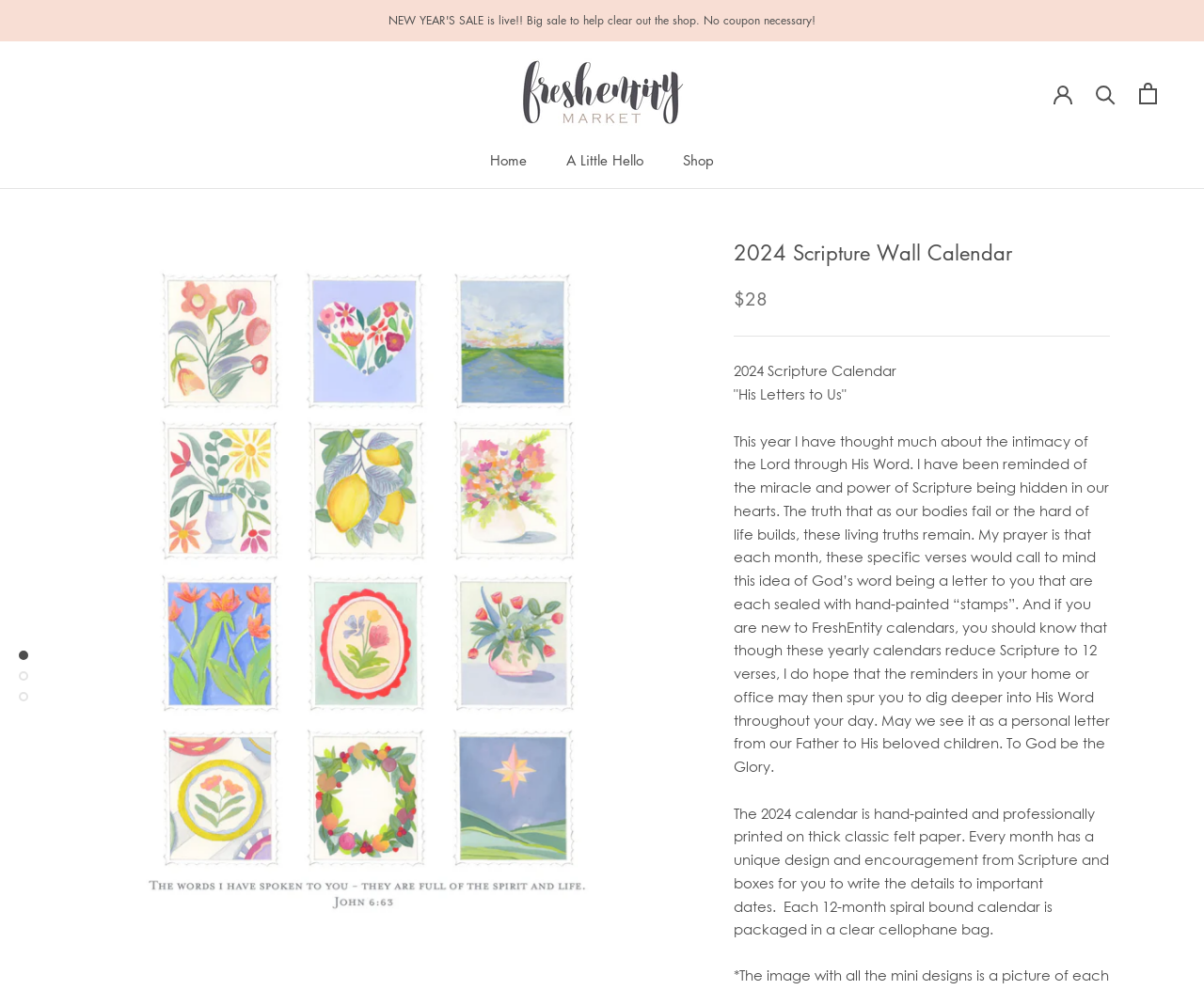Present a detailed account of what is displayed on the webpage.

The webpage is about the 2024 Scripture Wall Calendar, specifically the "His Letters to Us" edition. At the top, there is a main navigation menu with links to "Home", "A Little Hello", and "Shop". Below the navigation menu, there is a logo of "Fresh Entity" which is an image and a link. 

On the right side of the top section, there are three links: an empty link, "Search", and "Open cart". The "Open cart" link has three empty links below it.

The main content of the webpage is a large section that takes up most of the page. It has a heading that says "2024 Scripture Wall Calendar" and an image of the calendar. Below the heading, there is a price of "$28". 

There is a description of the calendar, which is a long paragraph that talks about the intimacy of the Lord through His Word and the power of Scripture. The description also explains the design and features of the calendar, including hand-painted designs, unique encouragement from Scripture, and boxes to write important dates.

Below the description, there are two more lines of text that provide additional details about the calendar, including the material it is printed on and the packaging.